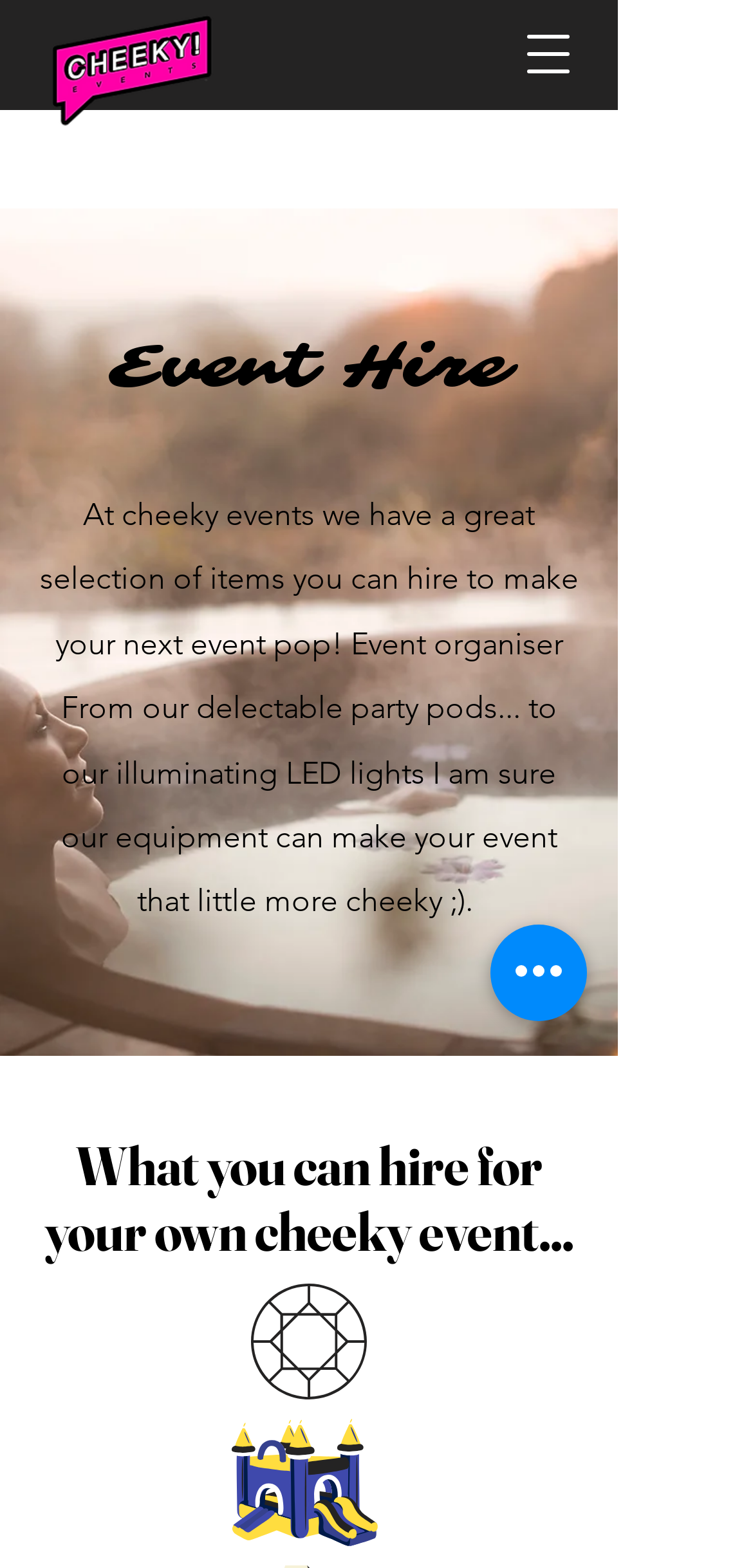Given the element description, predict the bounding box coordinates in the format (top-left x, top-left y, bottom-right x, bottom-right y). Make sure all values are between 0 and 1. Here is the element description: aria-label="Quick actions"

[0.651, 0.59, 0.779, 0.651]